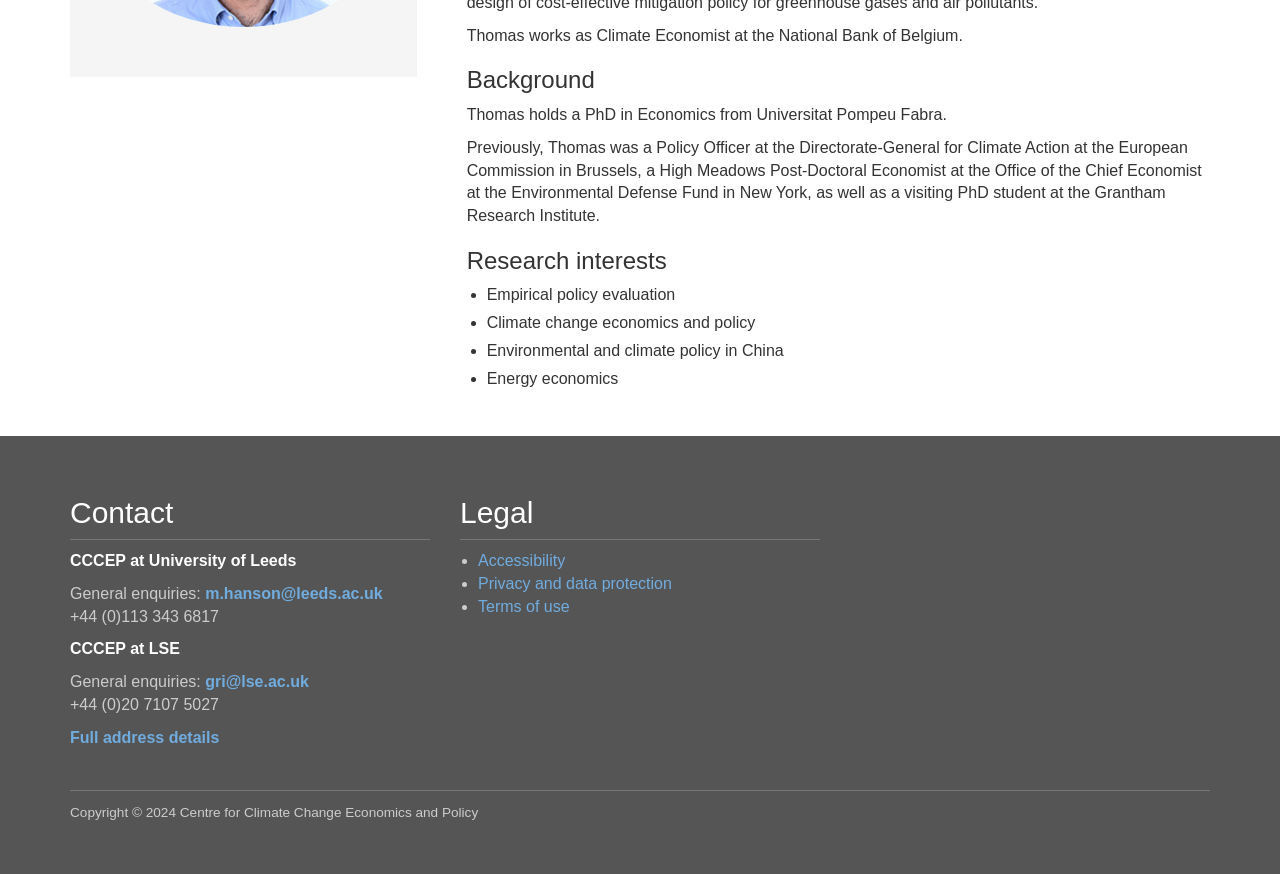Provide the bounding box coordinates of the HTML element described by the text: "Full address details". The coordinates should be in the format [left, top, right, bottom] with values between 0 and 1.

[0.055, 0.834, 0.171, 0.853]